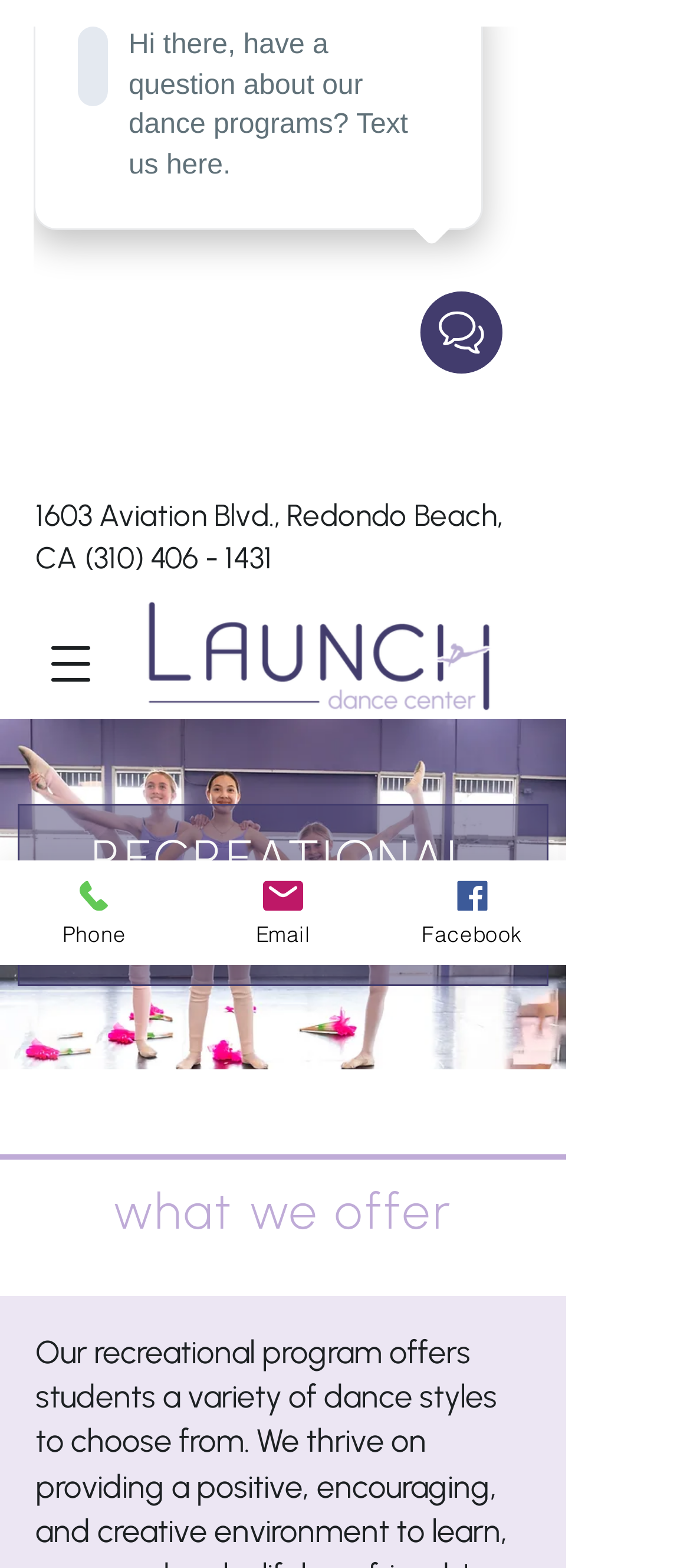Give a full account of the webpage's elements and their arrangement.

The webpage is about the Recreational Program at Launch Dance Center. At the top-left corner, there is a logo image of Launch Dance Center. Below the logo, the address "1603 Aviation Blvd., Redondo Beach, CA" is displayed, followed by a phone number "(310) 406 - 1431" on the right side. 

On the top-right corner, there is a button to open a navigation menu. Below the navigation button, there is an iframe that takes up most of the page's width. Within the iframe, there is a large image of a person dancing, taking up most of the iframe's space. Above the image, there are two headings: "RECREATIONAL PROGRAM" and "what we offer". 

At the bottom of the page, there are three links: "Phone", "Email", and "Facebook", each accompanied by a small icon on the right side. The links are aligned horizontally, with "Phone" on the left, "Email" in the middle, and "Facebook" on the right.